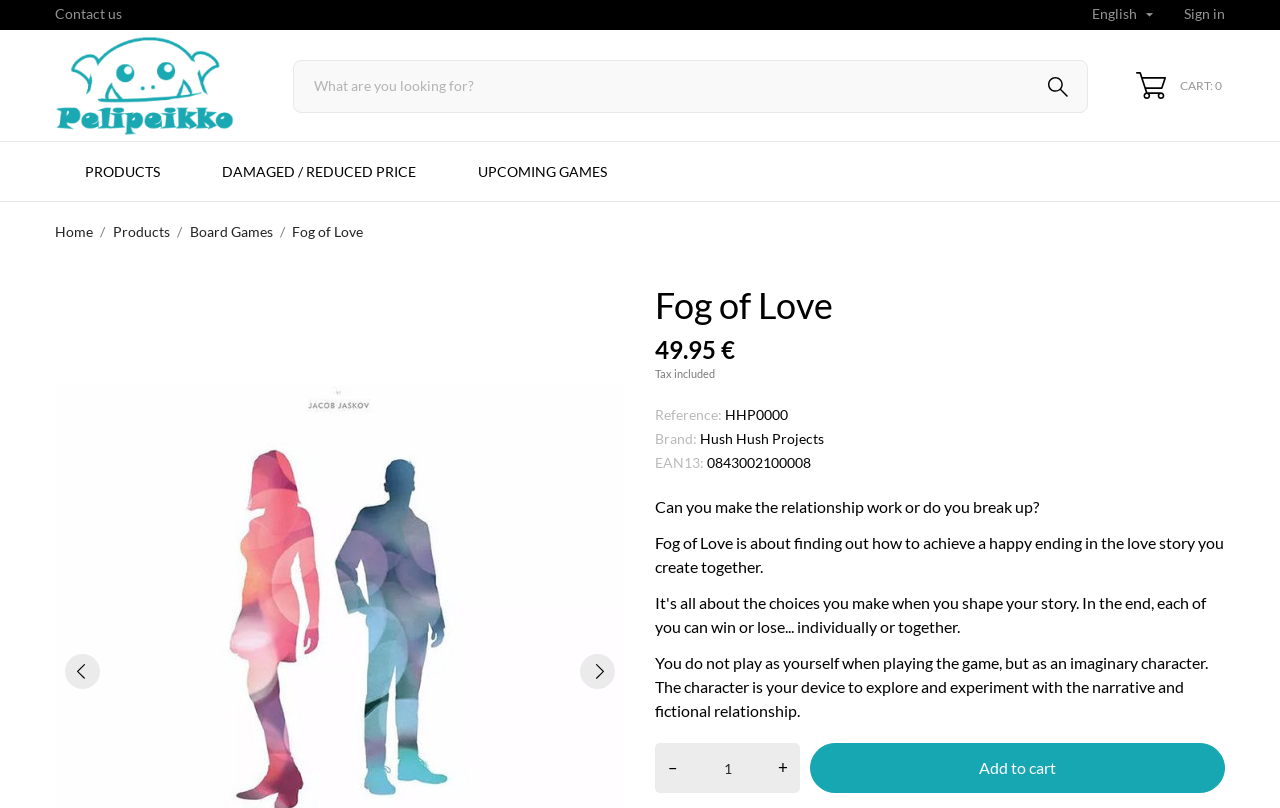Identify the bounding box coordinates of the specific part of the webpage to click to complete this instruction: "Go to products page".

[0.043, 0.176, 0.15, 0.249]